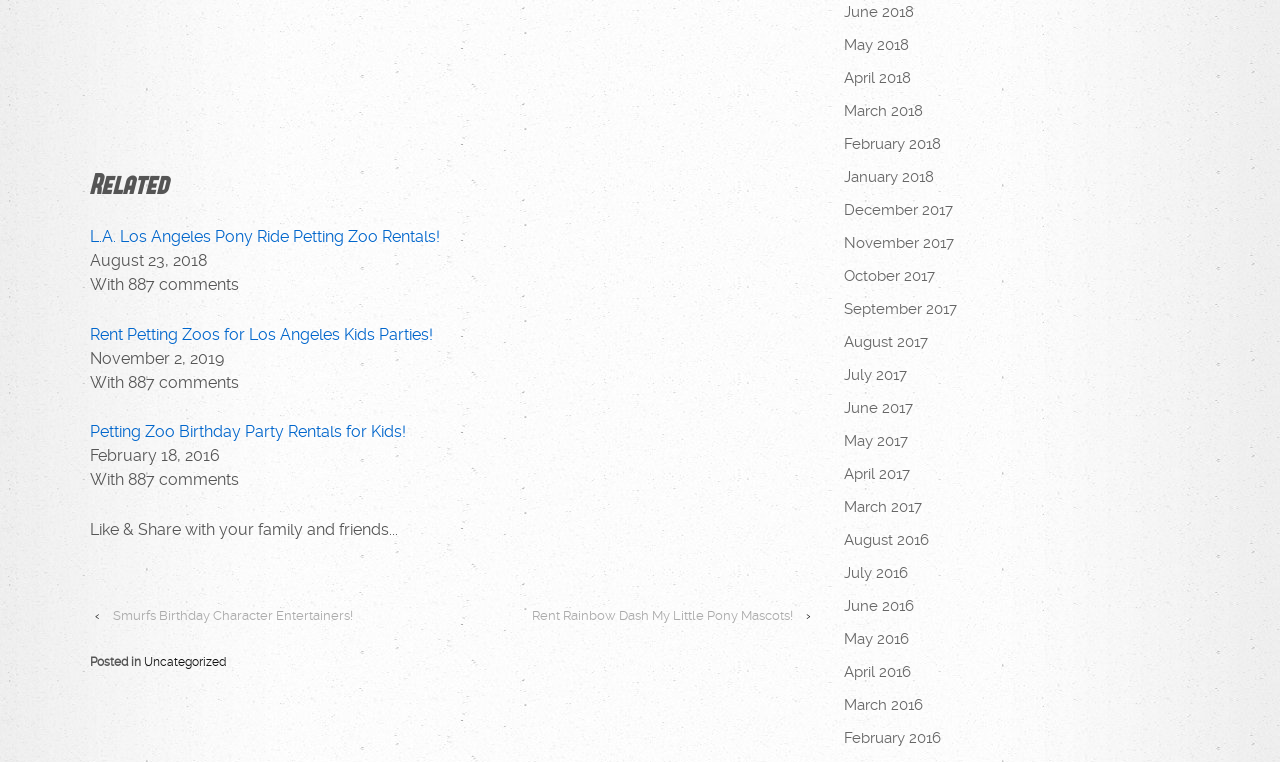Answer briefly with one word or phrase:
What is the purpose of the links at the bottom of the page?

Archive navigation